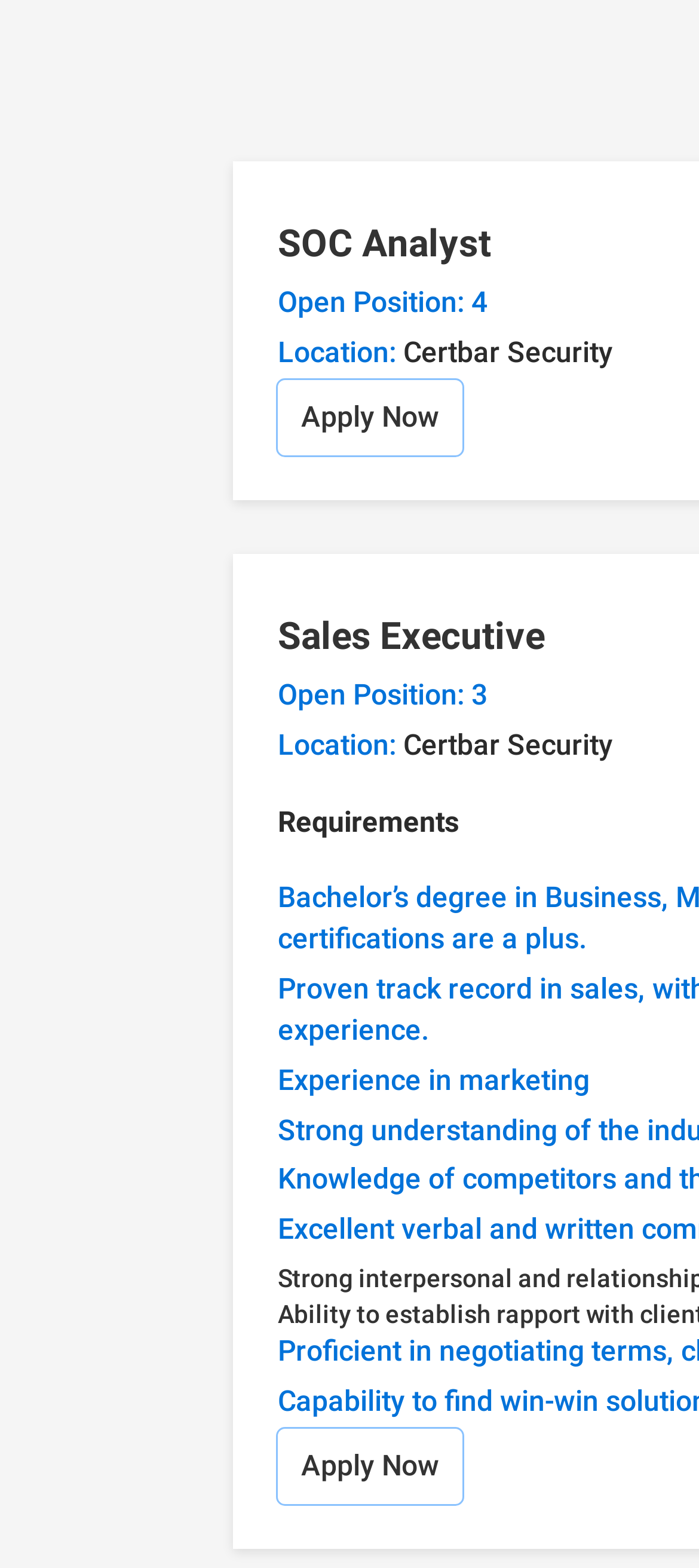Based on the visual content of the image, answer the question thoroughly: What is the position number of the second open position?

I found the 'Open Position: 3' label, which indicates that the position number of the second open position is 3.